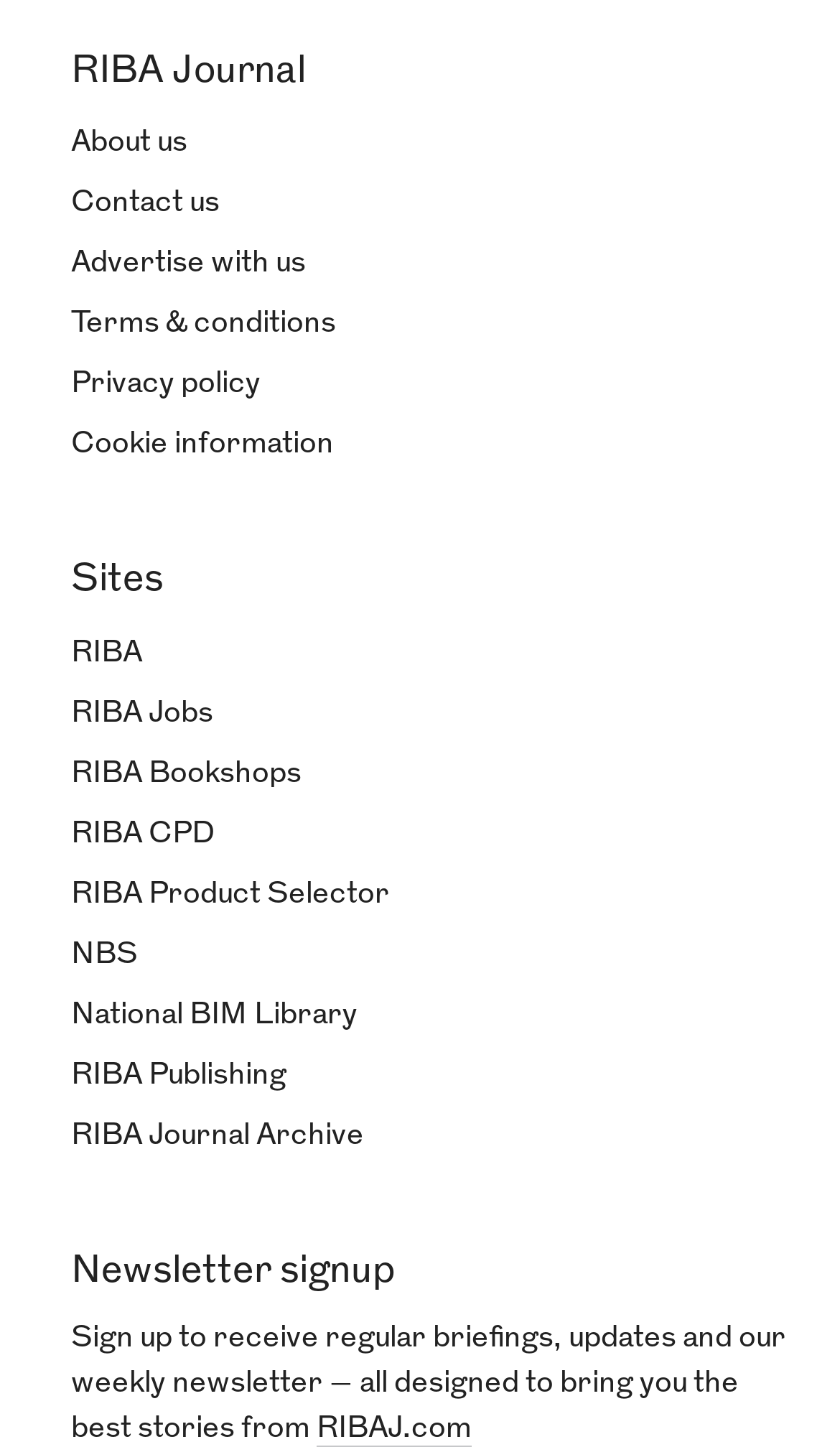What is the last link available under 'Sites'?
Please provide a comprehensive and detailed answer to the question.

The last link available under the 'Sites' heading is 'RIBA Journal Archive', which can be found at the bottom of the list of links.